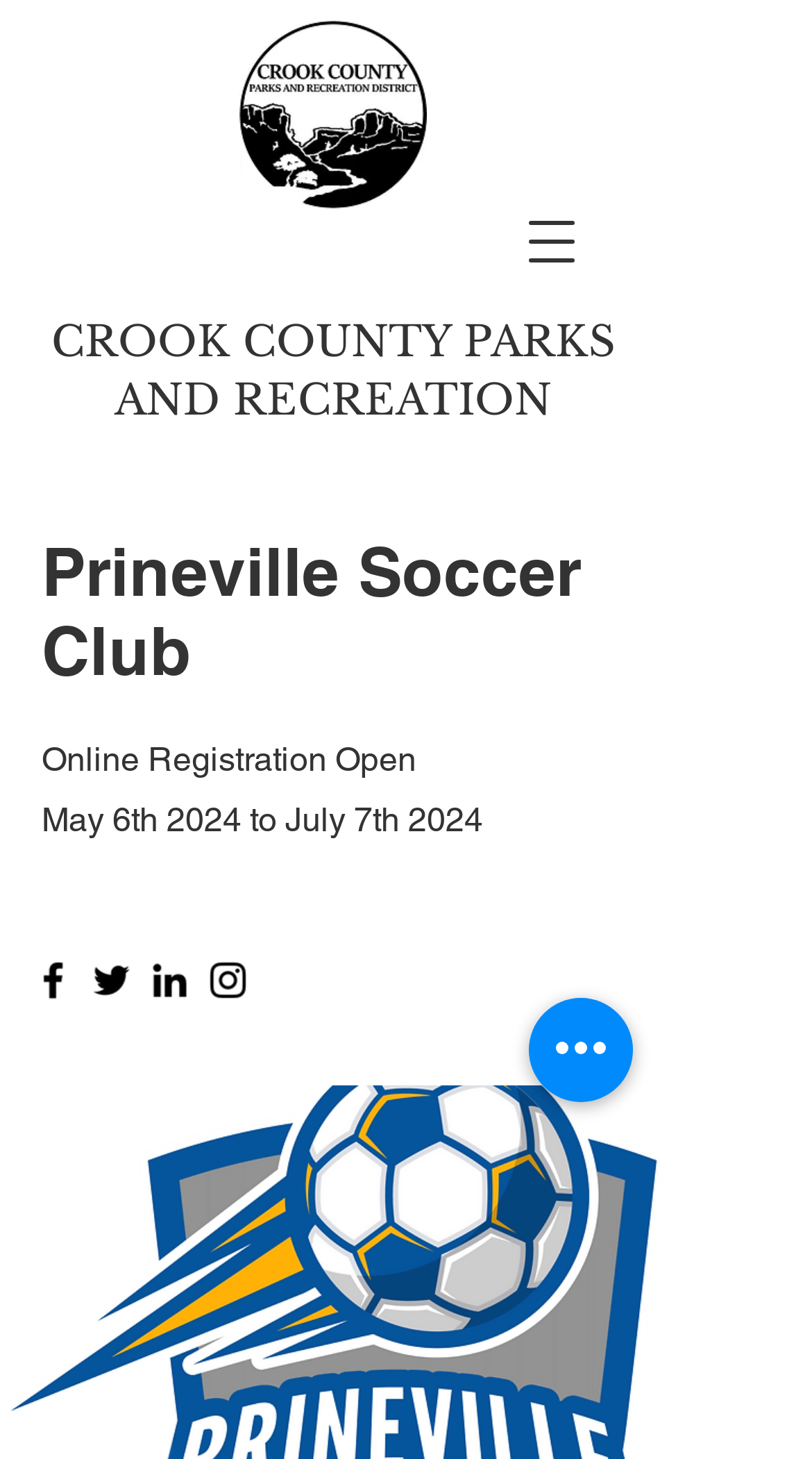Please provide a short answer using a single word or phrase for the question:
How many social media links are available?

4